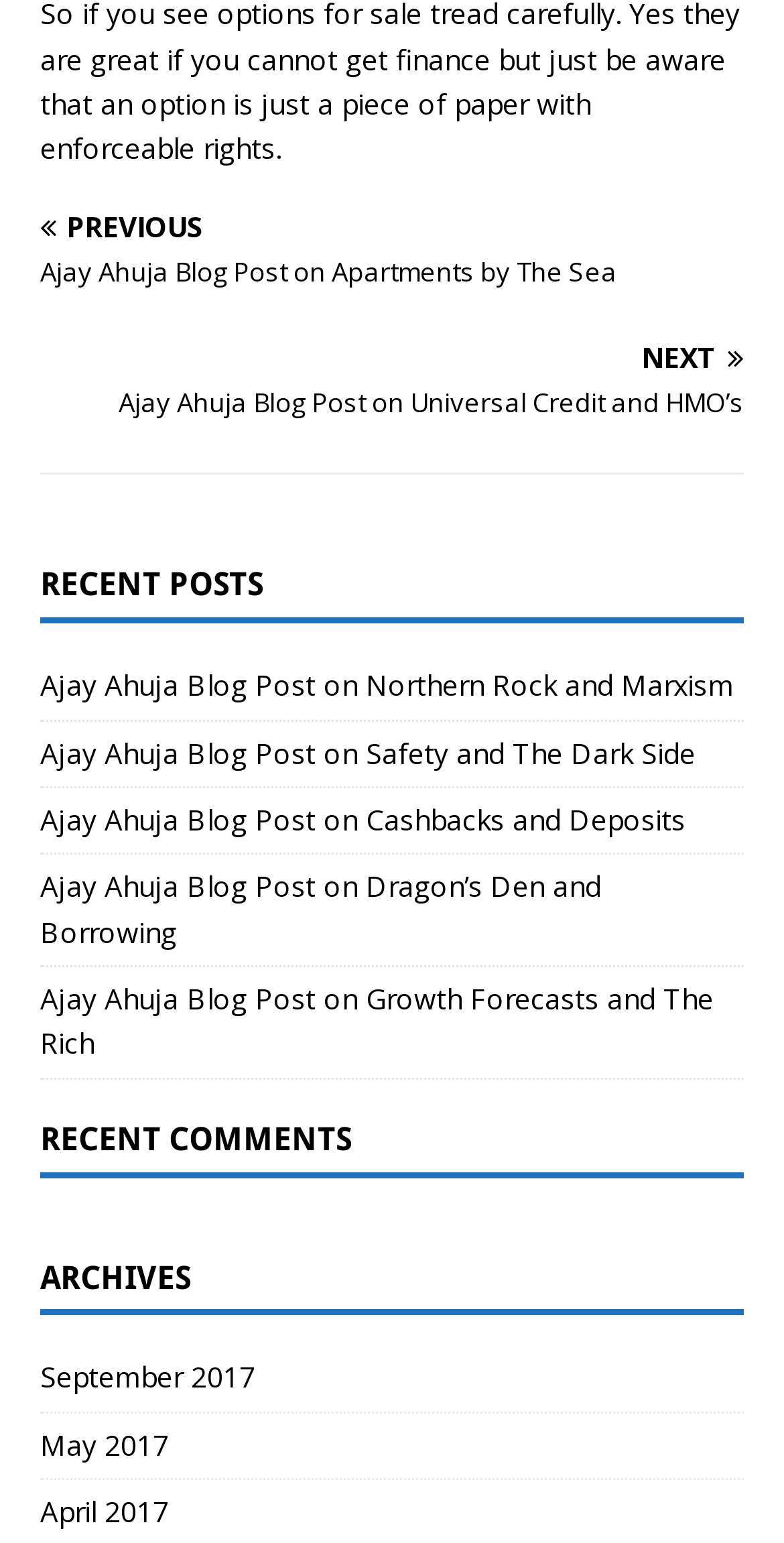What is the title of the second recent post?
Please provide a single word or phrase in response based on the screenshot.

Ajay Ahuja Blog Post on Safety and The Dark Side